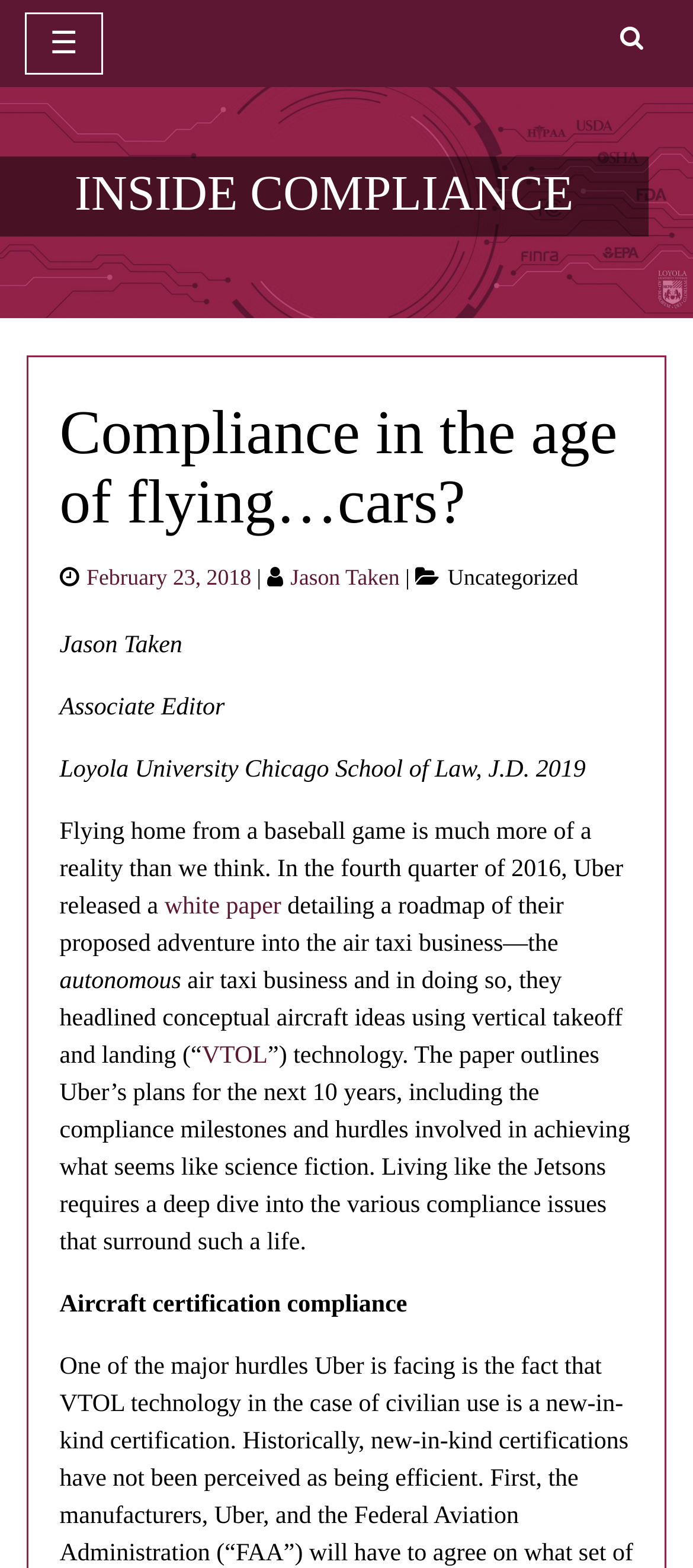What is the author of the article? Using the information from the screenshot, answer with a single word or phrase.

Jason Taken